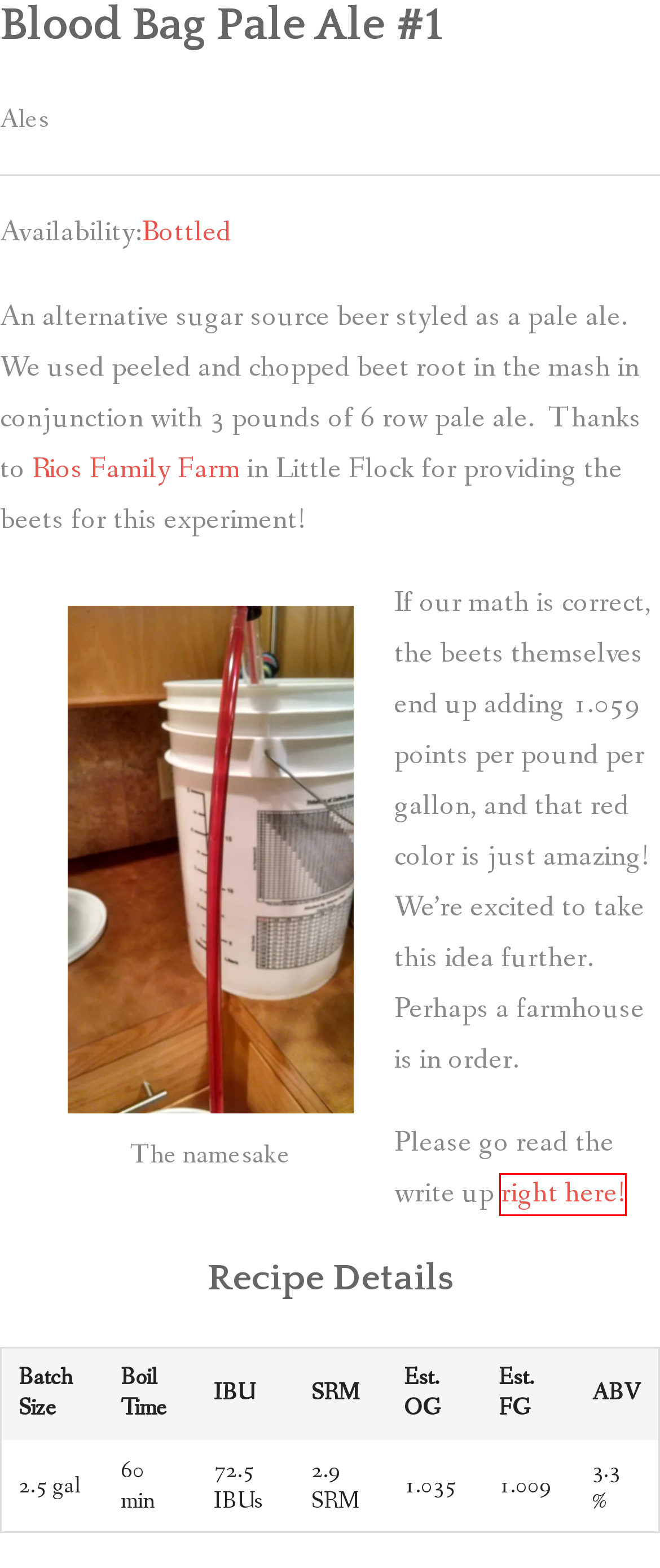Review the screenshot of a webpage containing a red bounding box around an element. Select the description that best matches the new webpage after clicking the highlighted element. The options are:
A. Ales – μBrew
B. Current Projects – μBrew
C. Equipment – μBrew
D. Justin – μBrew
E. Bottled – μBrew
F. We dropped the beets… – μBrew
G. Brew Kettle – μBrew
H. About – μBrew

F